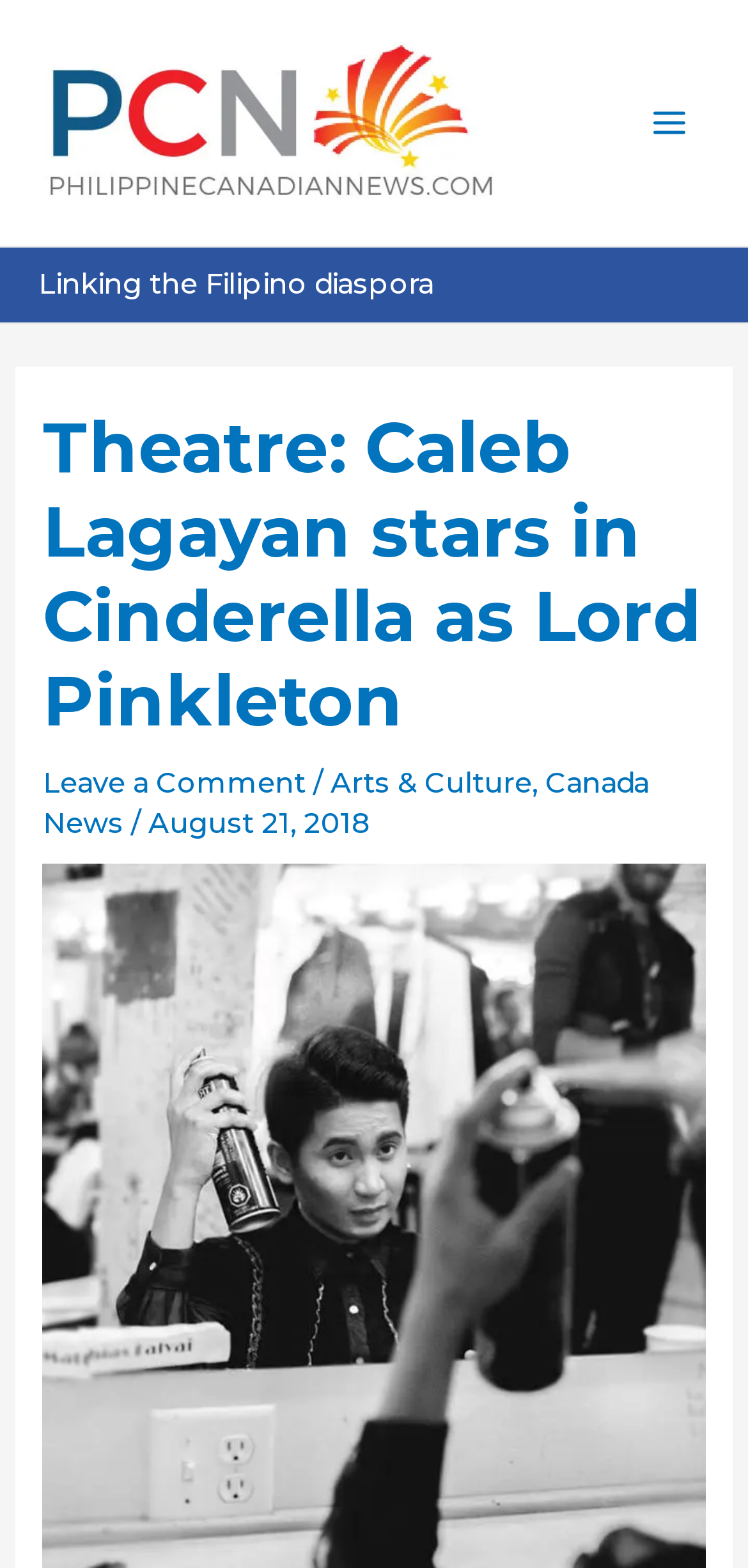What is the main title displayed on this webpage?

Theatre: Caleb Lagayan stars in Cinderella as Lord Pinkleton